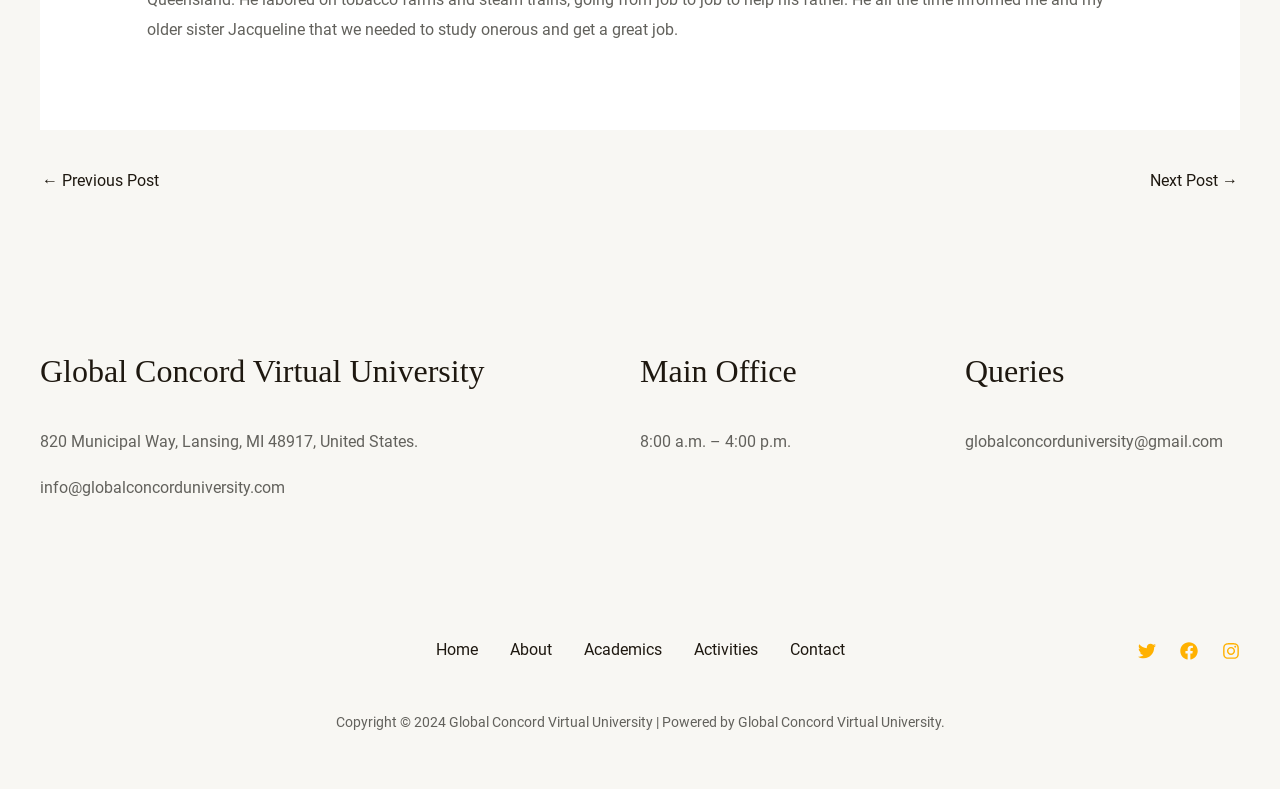Refer to the screenshot and give an in-depth answer to this question: What are the office hours of the Main Office?

I found the office hours by looking at the footer section of the webpage, specifically in the 'Footer Widget 2' section, where it is written as '8:00 a.m. – 4:00 p.m.'.